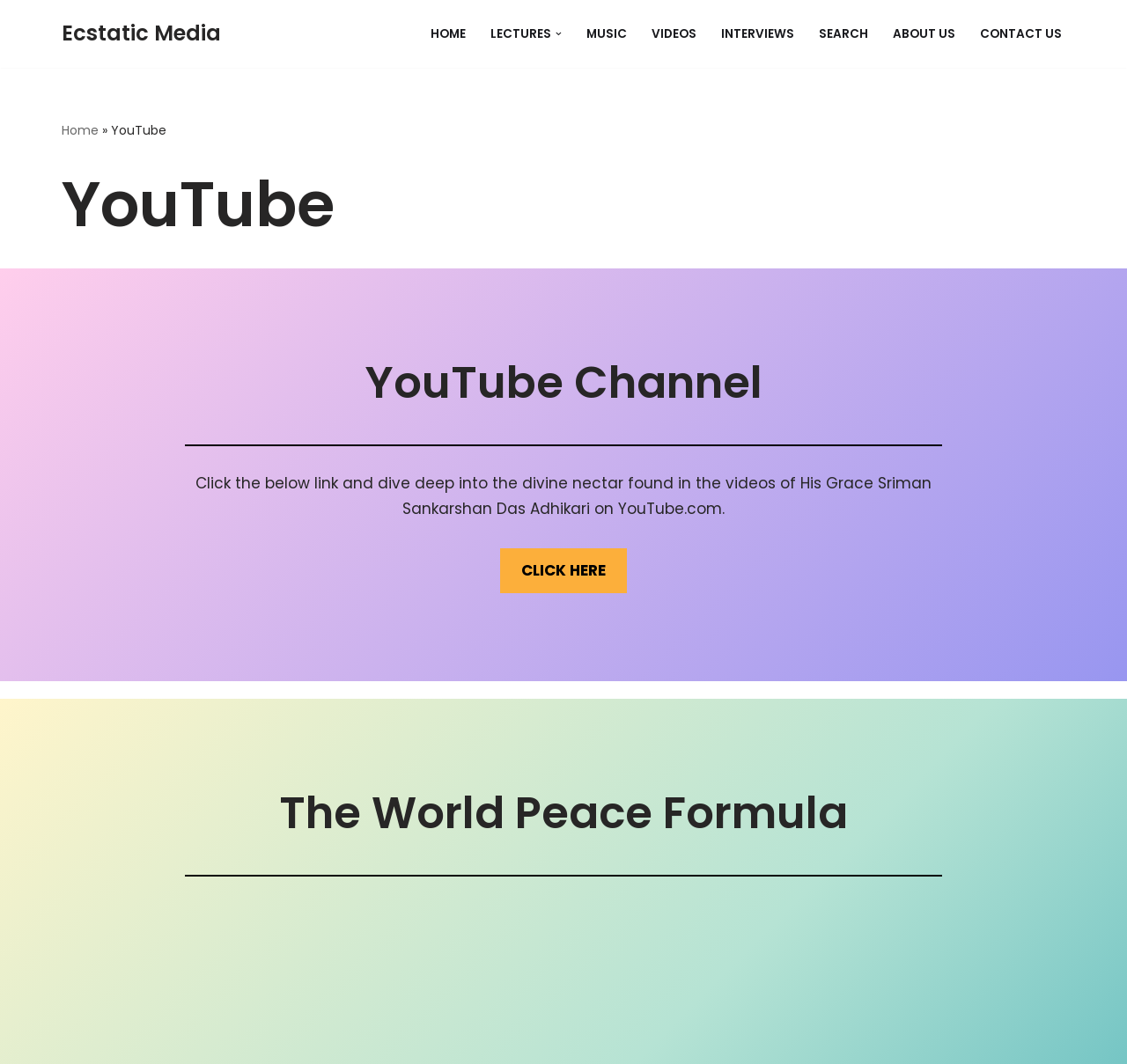Provide the bounding box coordinates for the UI element that is described by this text: "Ohio Child Support Calculator". The coordinates should be in the form of four float numbers between 0 and 1: [left, top, right, bottom].

None